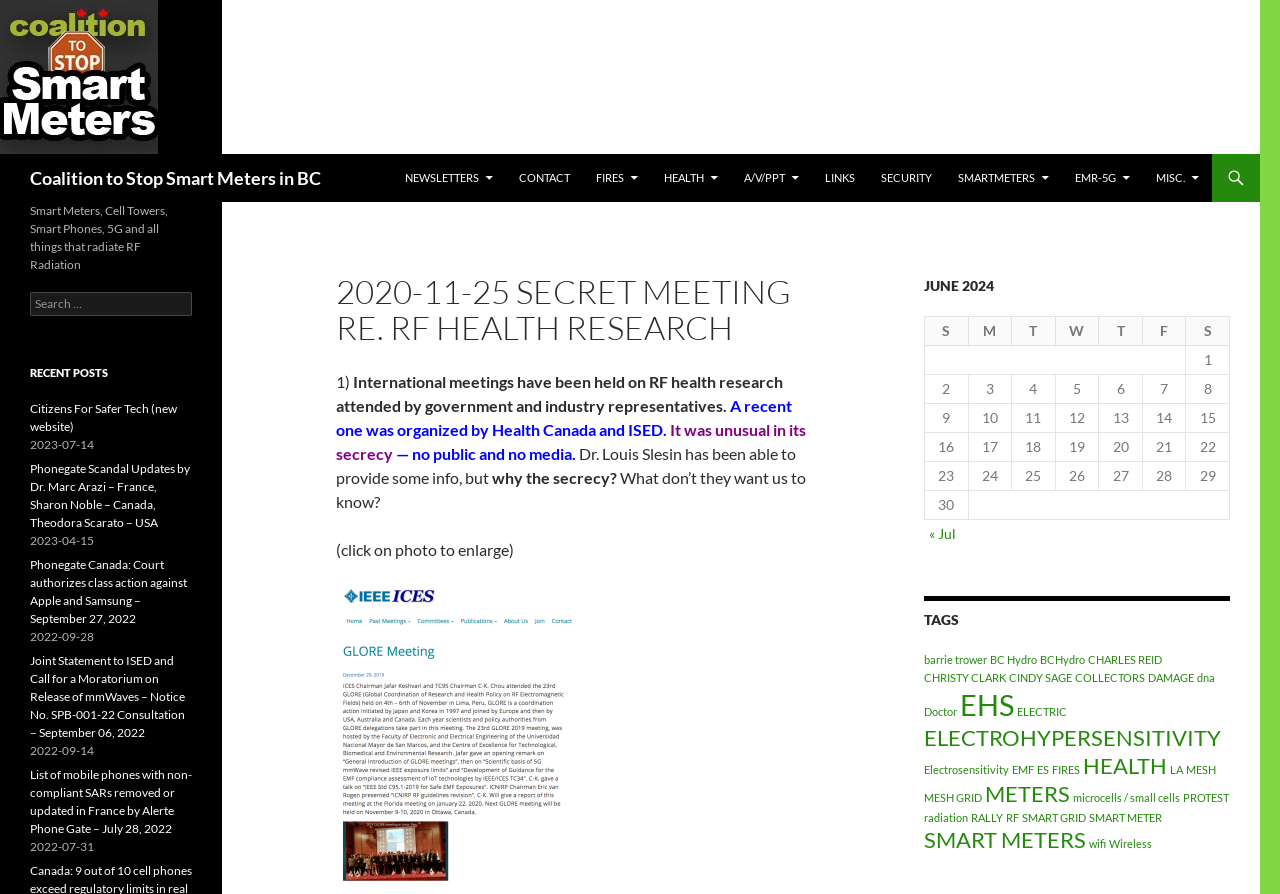Please locate the bounding box coordinates of the element that should be clicked to achieve the given instruction: "Go to the 'CONTACT' page".

[0.396, 0.172, 0.455, 0.226]